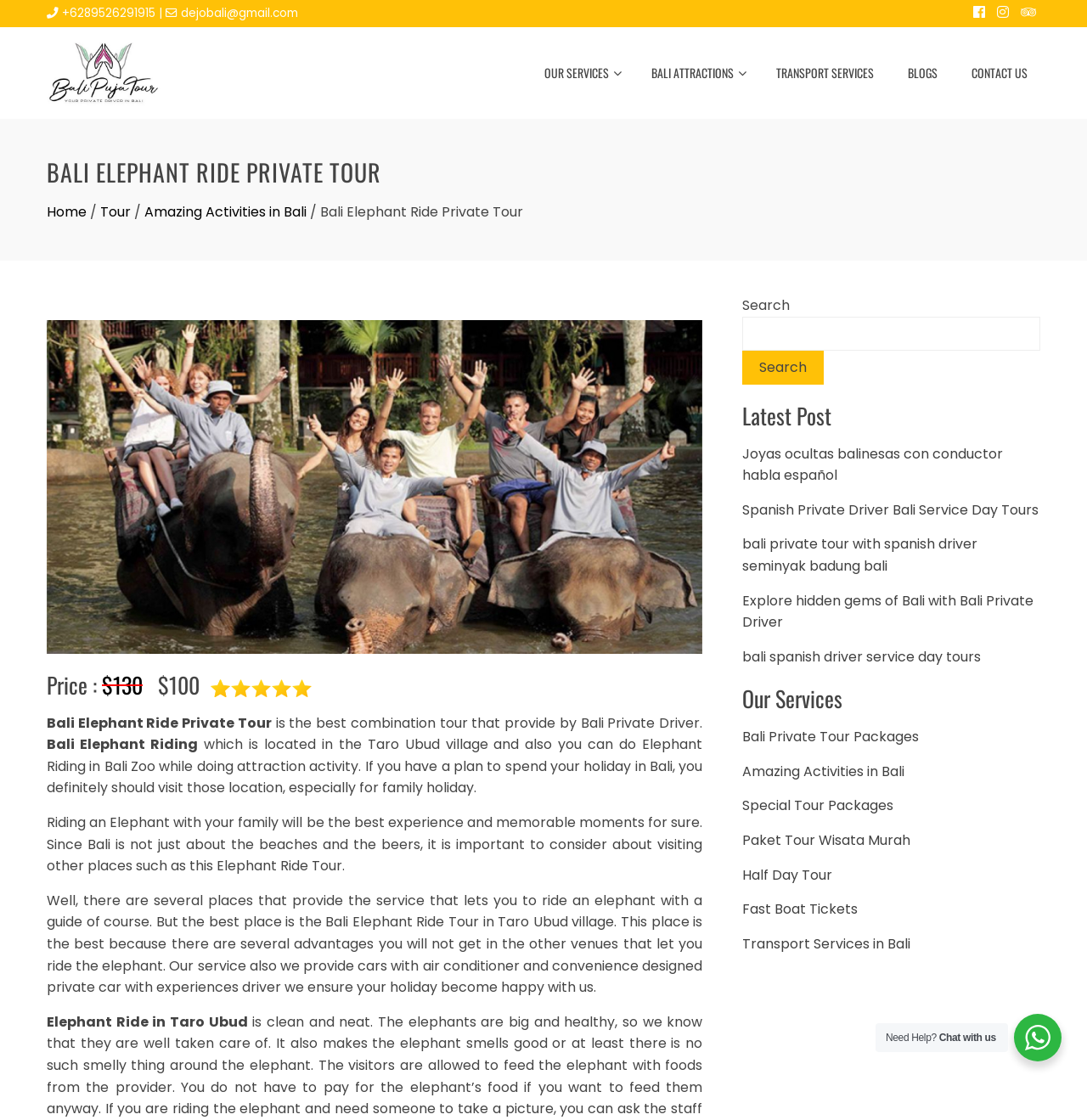What is the benefit of riding an elephant with Bali Private Driver?
Please interpret the details in the image and answer the question thoroughly.

I found the benefit by reading the text on the webpage, which states 'Riding an Elephant with your family will be the best experience and memorable moments for sure.' This suggests that one of the benefits of riding an elephant with Bali Private Driver is creating memorable moments.